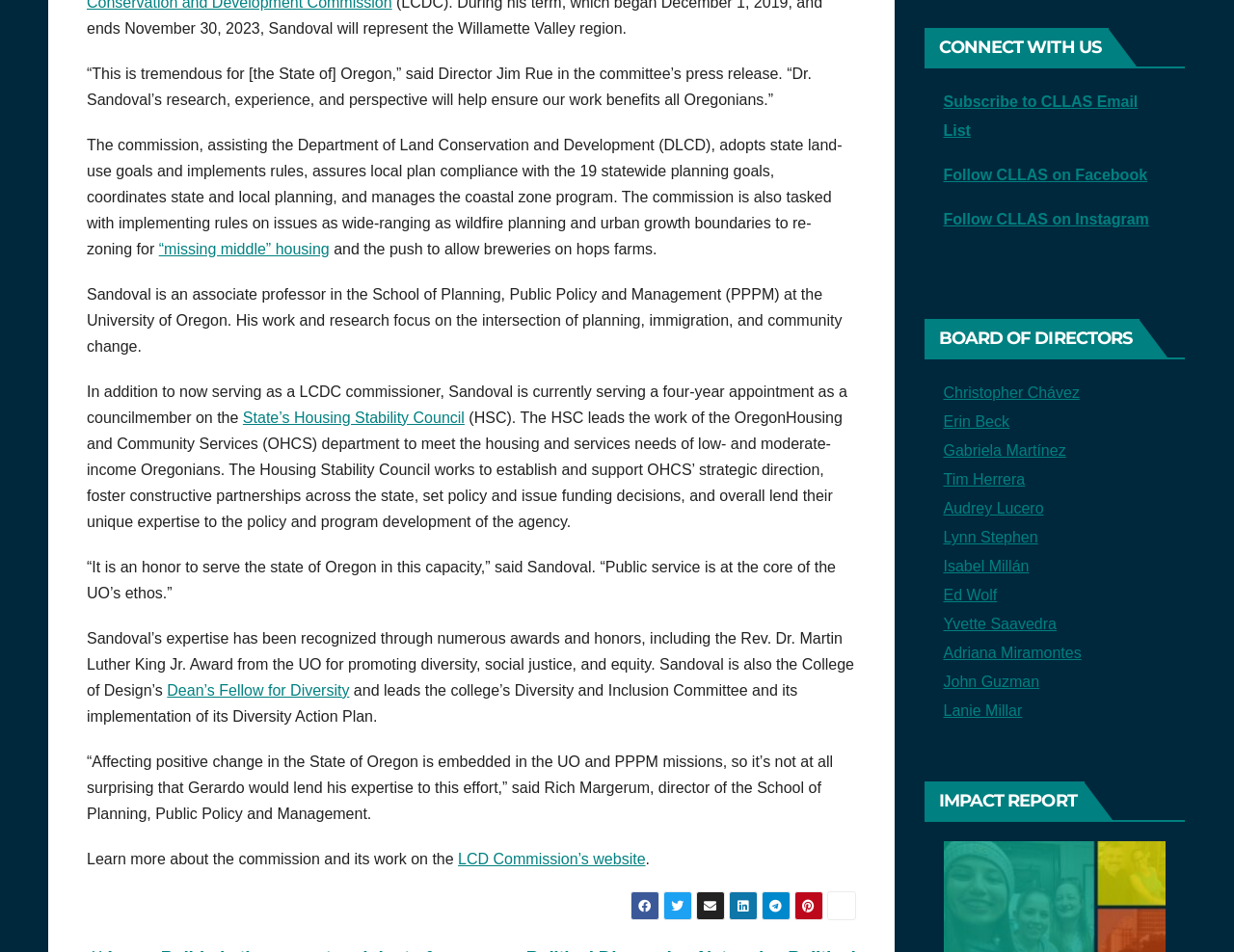Given the description of the UI element: "“missing middle” housing", predict the bounding box coordinates in the form of [left, top, right, bottom], with each value being a float between 0 and 1.

[0.129, 0.253, 0.267, 0.27]